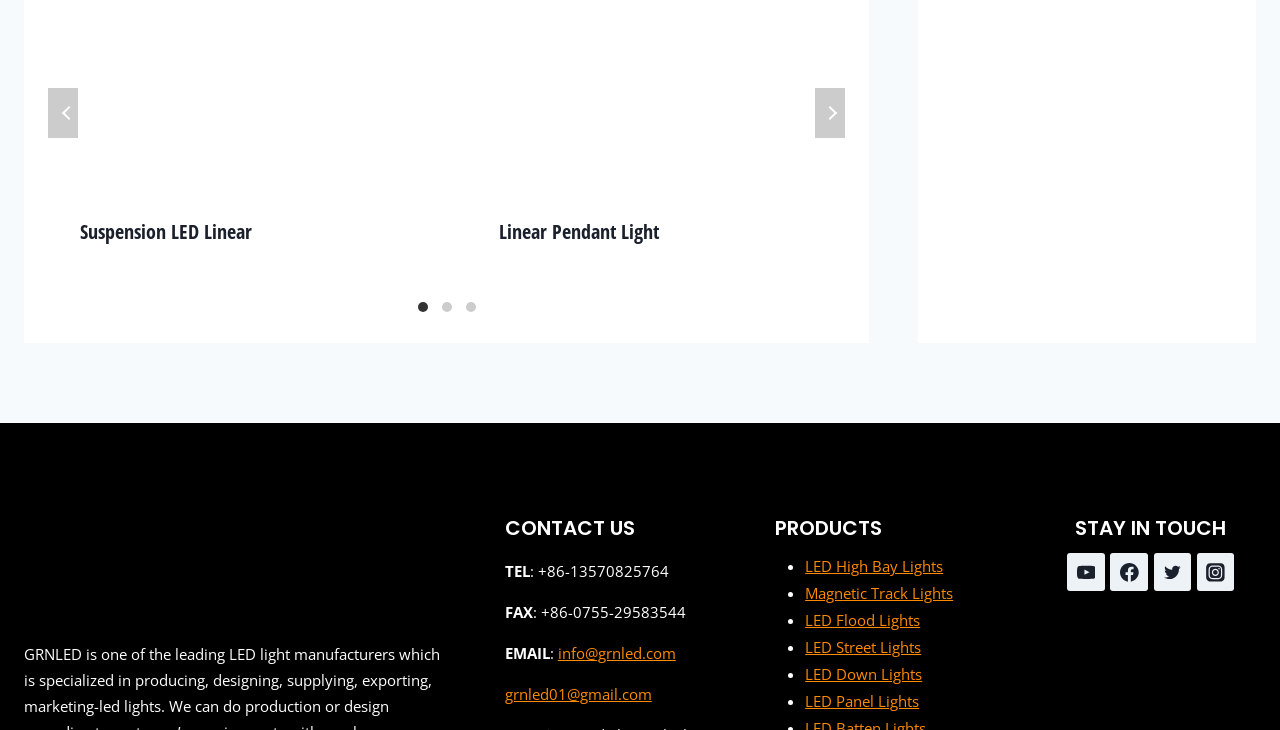What type of products does the company offer?
Give a detailed and exhaustive answer to the question.

I inferred this by looking at the 'PRODUCTS' section, which lists various types of LED lights, such as 'LED High Bay Lights', 'Magnetic Track Lights', and 'LED Flood Lights'.